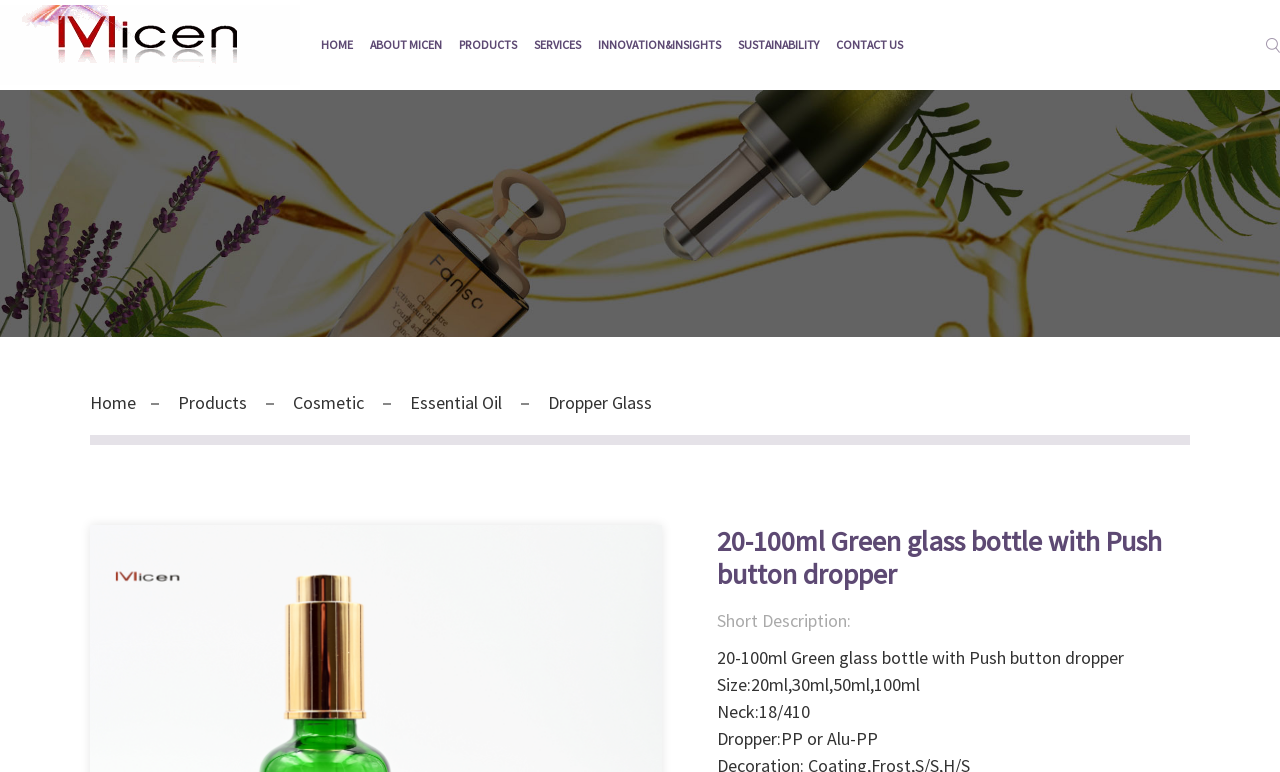Using the details from the image, please elaborate on the following question: What are the available sizes of the green glass bottle?

The available sizes of the green glass bottle can be found in the product description section. The text 'Size:20ml,30ml,50ml,100ml' is listed under the 'Short Description:' heading.